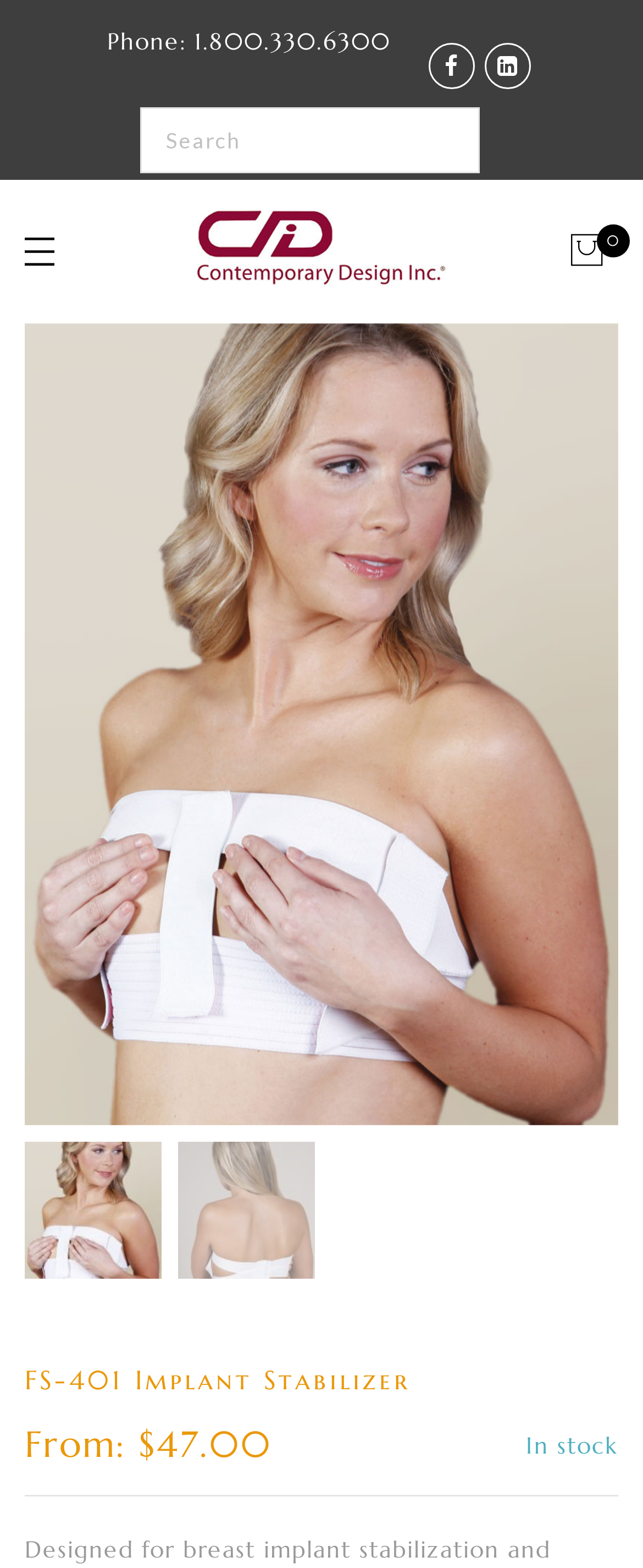Please identify and generate the text content of the webpage's main heading.

FS-401 Implant Stabilizer